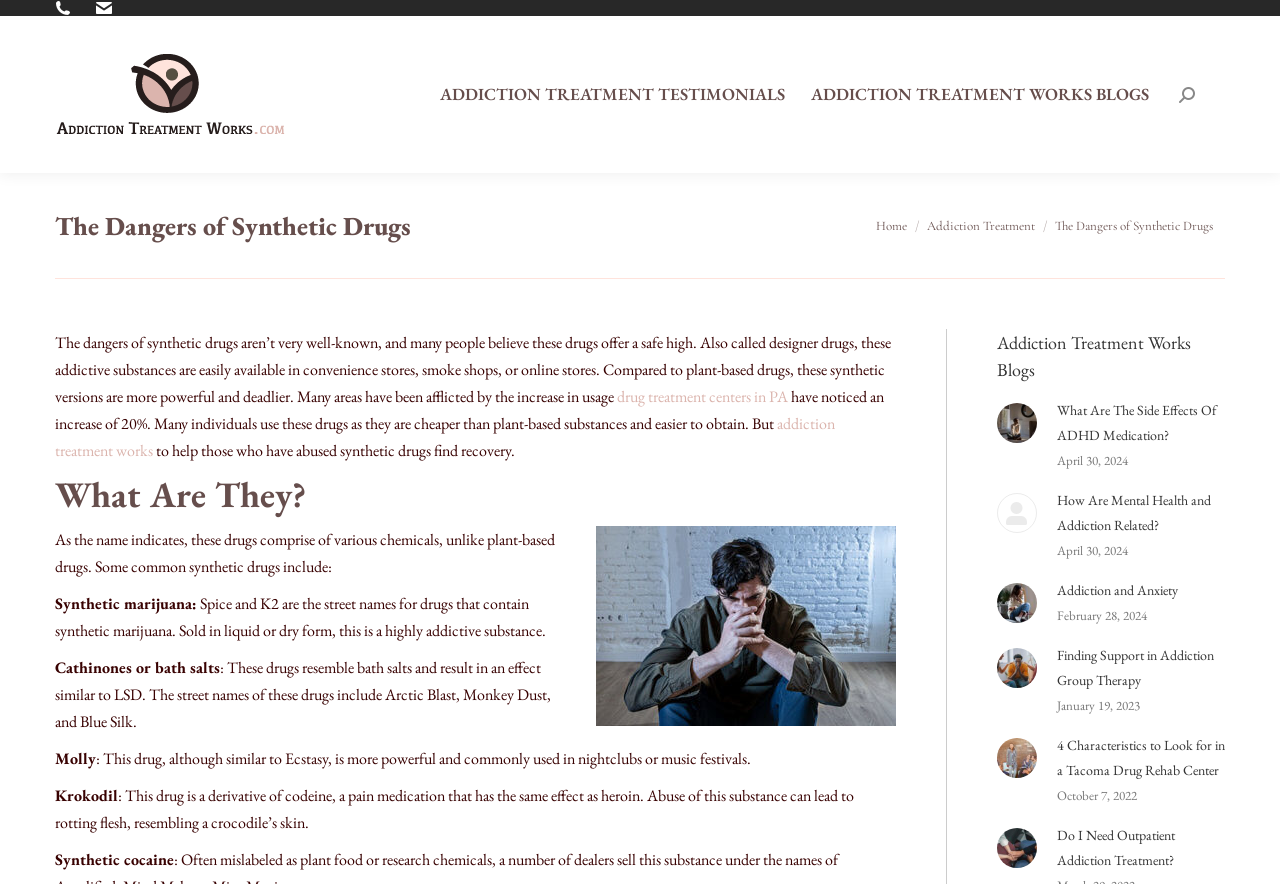Create a full and detailed caption for the entire webpage.

This webpage is about the dangers of synthetic drugs and addiction treatment. At the top, there is a link to "Addiction Treatment Works" with an accompanying image. Below this, there is a horizontal menu bar with options for "ADDICTION TREATMENT TESTIMONIALS" and "ADDICTION TREATMENT WORKS BLOGS". To the right of the menu bar, there is a search bar with a magnifying glass icon.

The main content of the page is divided into sections. The first section has a heading "The Dangers of Synthetic Drugs" and provides an introduction to the topic, explaining that synthetic drugs are easily available and more powerful than plant-based drugs. There is a link to "drug treatment centers in PA" and another link to "addiction treatment works" within this section.

Below this, there is a section with a heading "What Are They?" which explains that synthetic drugs are made up of various chemicals. This section includes an image and lists different types of synthetic drugs, including synthetic marijuana, cathinones or bath salts, Molly, Krokodil, and synthetic cocaine. Each type of drug has a brief description.

Further down the page, there are four articles or blog posts, each with a title, a link to the post, and a date. The articles are about the side effects of ADHD medication, the relationship between mental health and addiction, addiction and anxiety, and finding support in addiction group therapy. Each article has a corresponding image and a link to the full post.

At the bottom of the page, there is another article about characteristics to look for in a Tacoma drug rehab center, followed by a final article about outpatient addiction treatment.